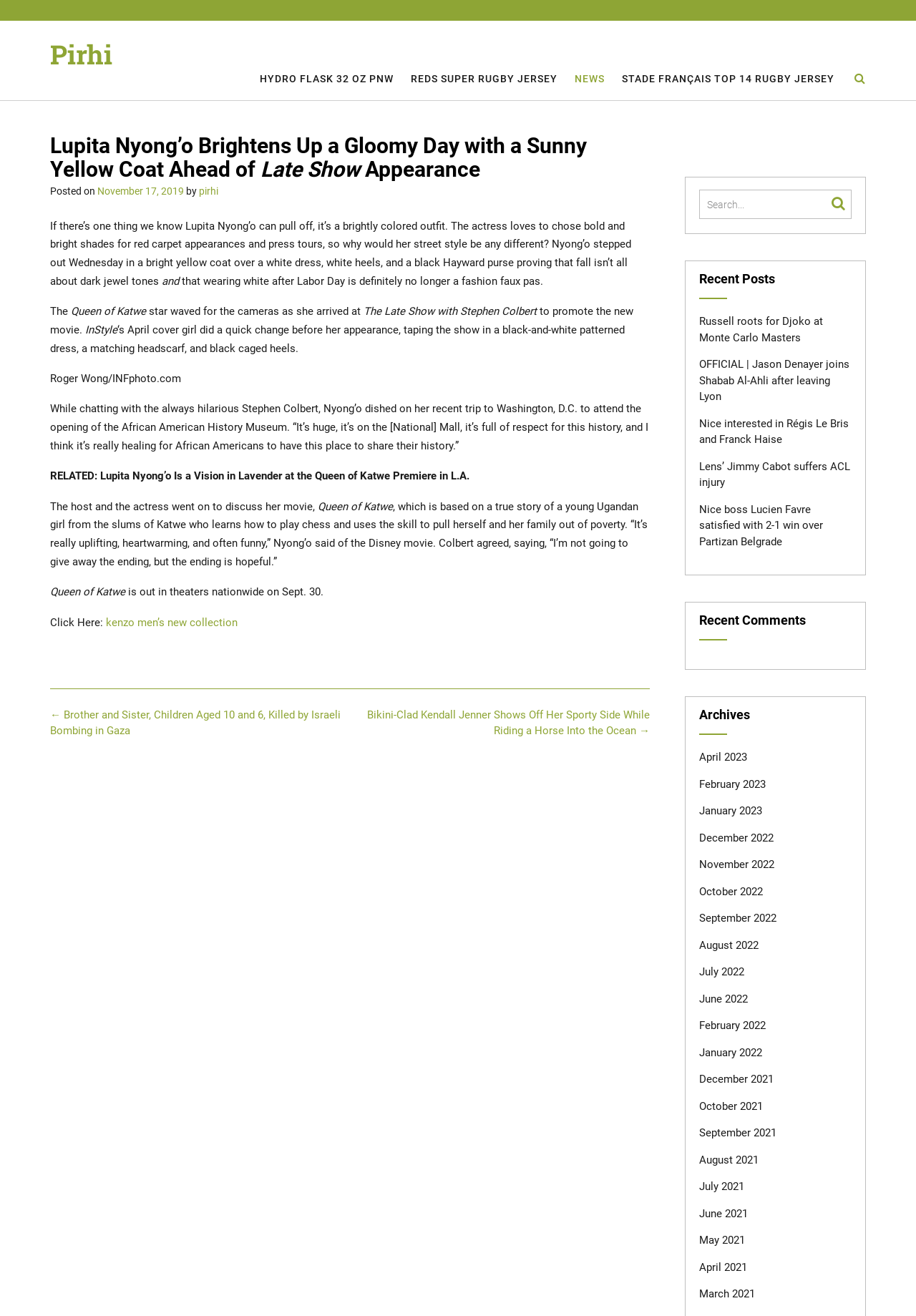Carefully examine the image and provide an in-depth answer to the question: What is the name of the movie Lupita Nyong'o is promoting?

The article mentions that Lupita Nyong'o is promoting her new movie, Queen of Katwe, which is based on a true story of a young Ugandan girl from the slums of Katwe who learns how to play chess and uses the skill to pull herself and her family out of poverty.